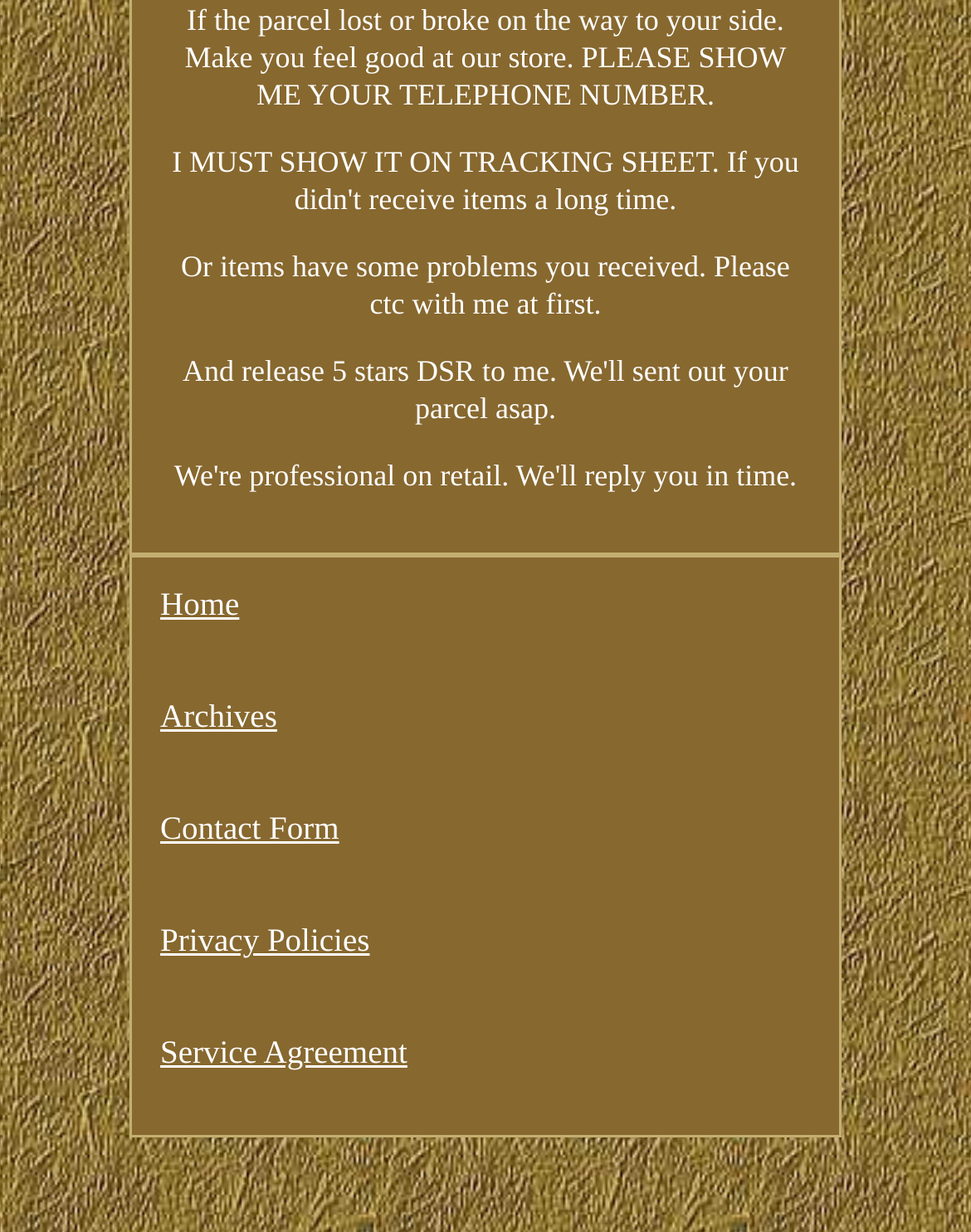What is the purpose of the store?
Please provide a single word or phrase as your answer based on the screenshot.

Customer satisfaction